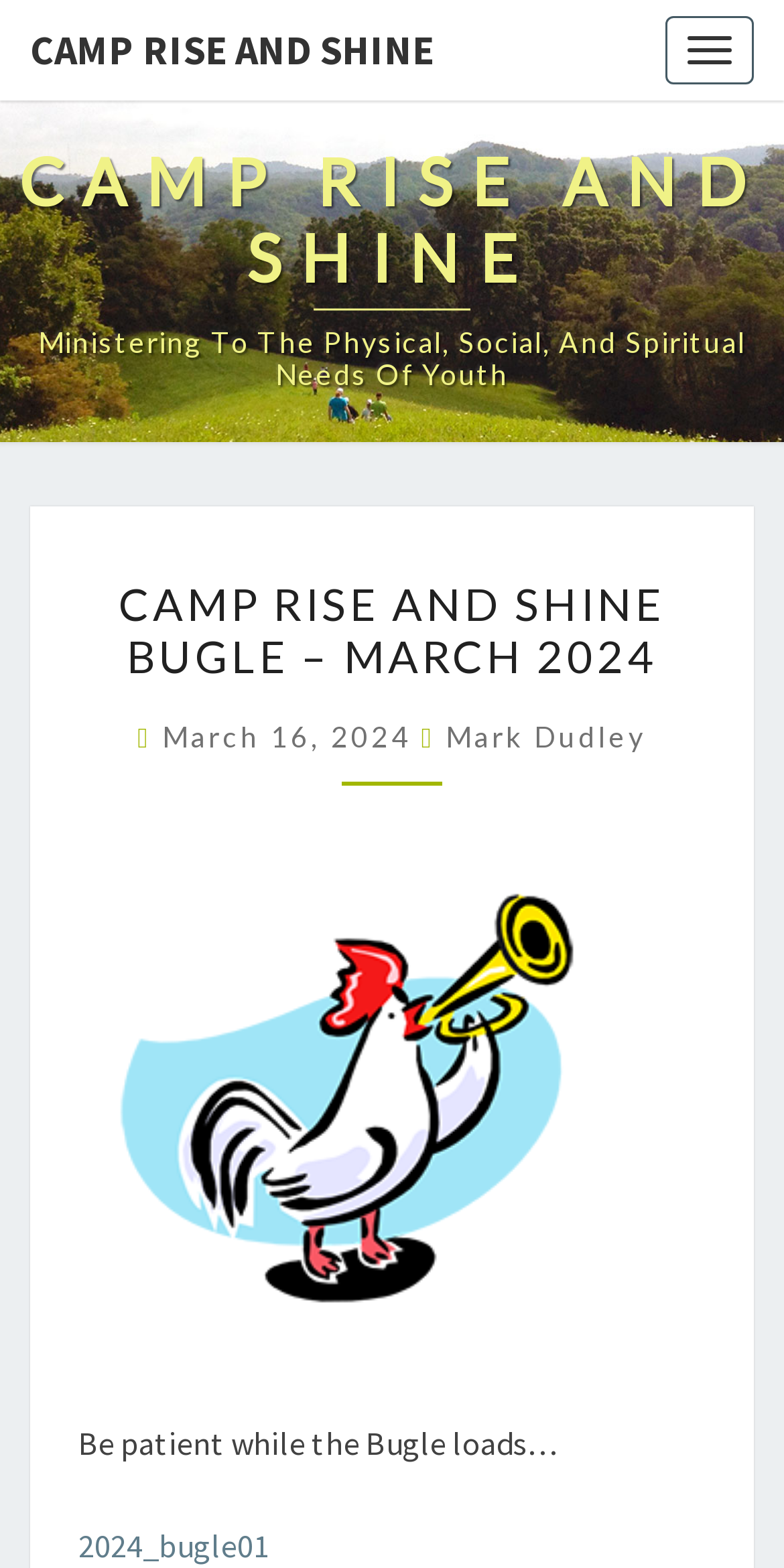What is the status of the bugle loading?
Refer to the screenshot and respond with a concise word or phrase.

Be patient while the Bugle loads…